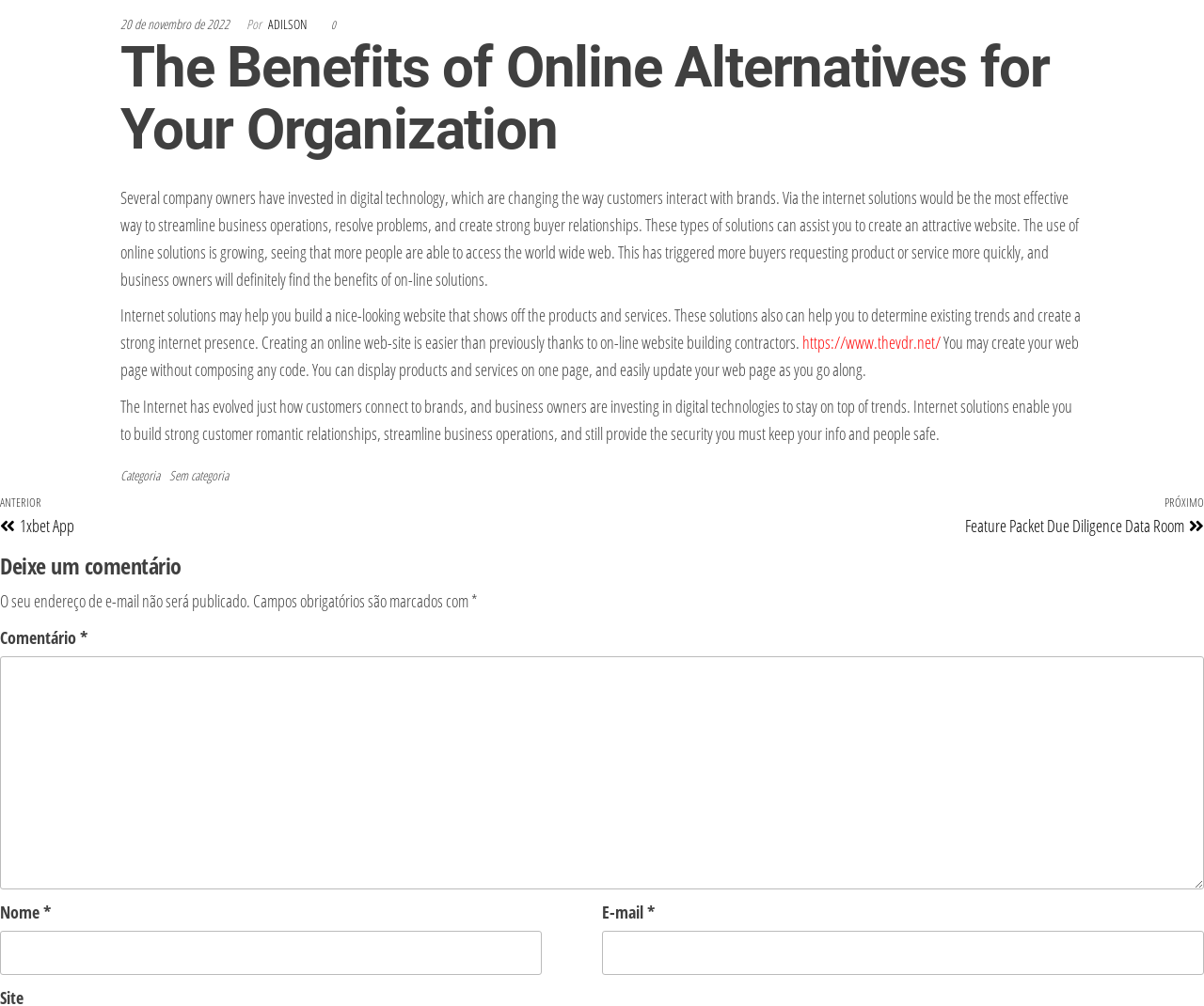Can you pinpoint the bounding box coordinates for the clickable element required for this instruction: "Click on the next post"? The coordinates should be four float numbers between 0 and 1, i.e., [left, top, right, bottom].

[0.5, 0.49, 1.0, 0.534]